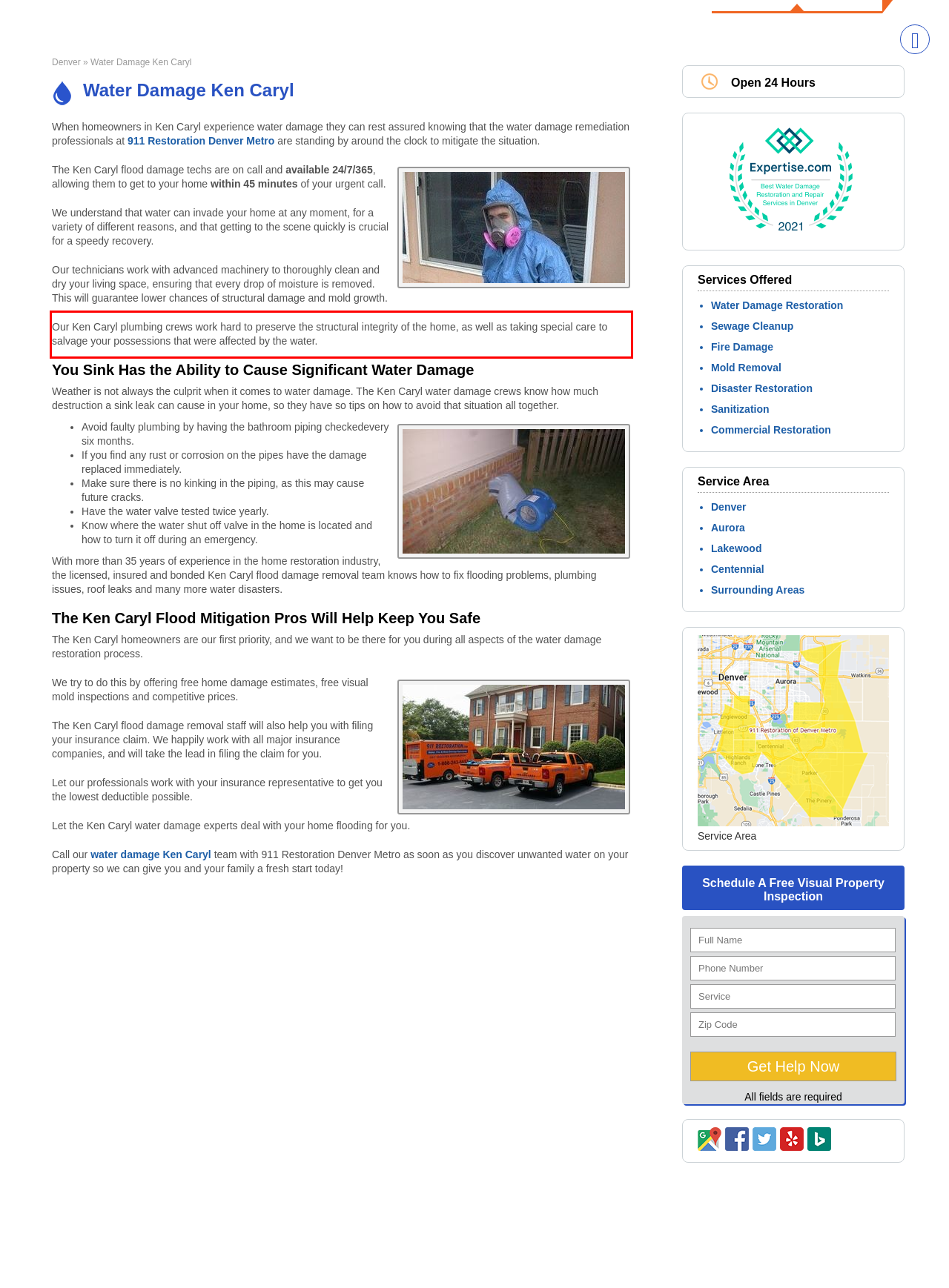Please use OCR to extract the text content from the red bounding box in the provided webpage screenshot.

Our Ken Caryl plumbing crews work hard to preserve the structural integrity of the home, as well as taking special care to salvage your possessions that were affected by the water.